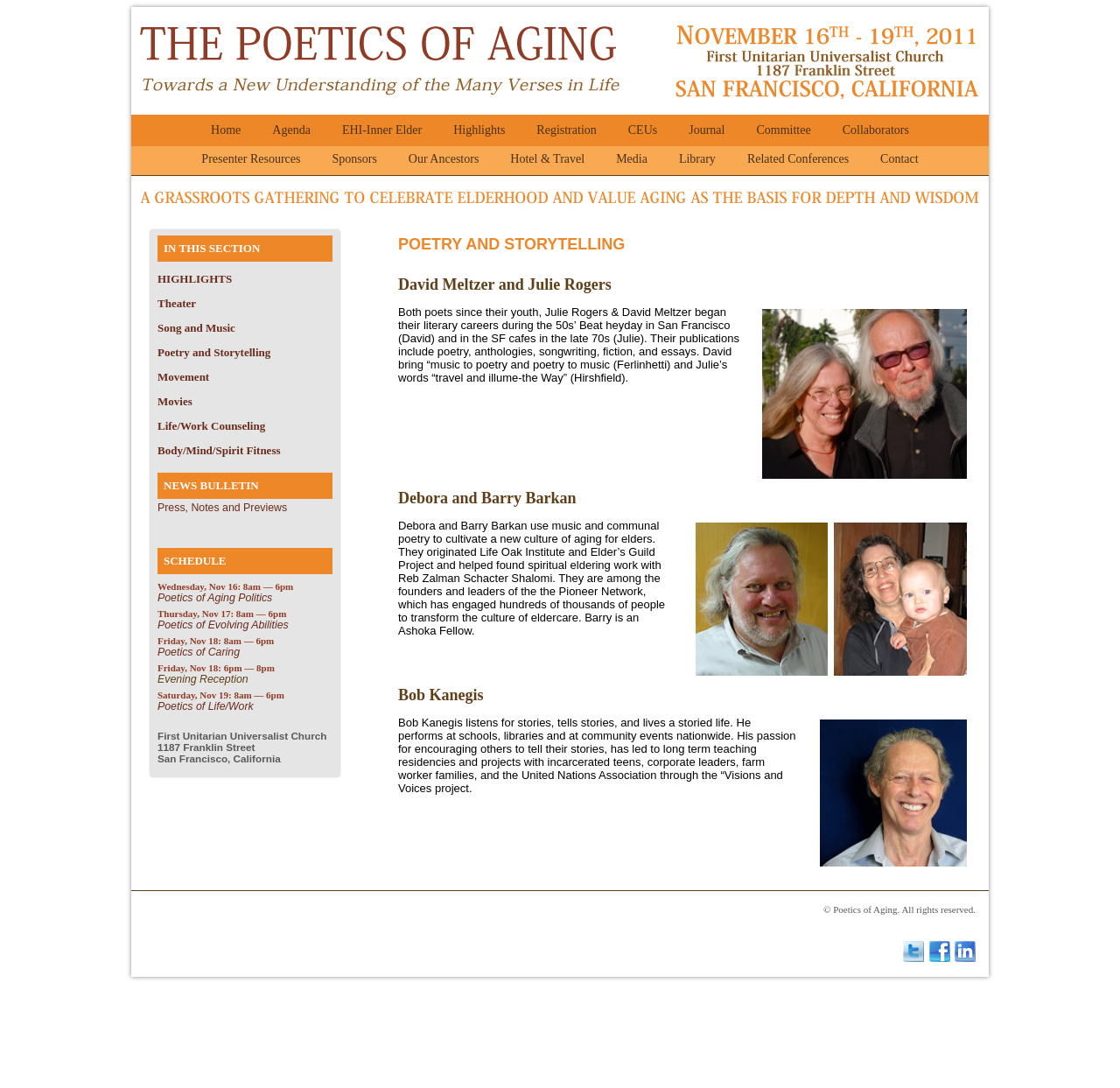Identify the bounding box coordinates of the element that should be clicked to fulfill this task: "Click on the 'Home' link". The coordinates should be provided as four float numbers between 0 and 1, i.e., [left, top, right, bottom].

[0.174, 0.11, 0.229, 0.13]